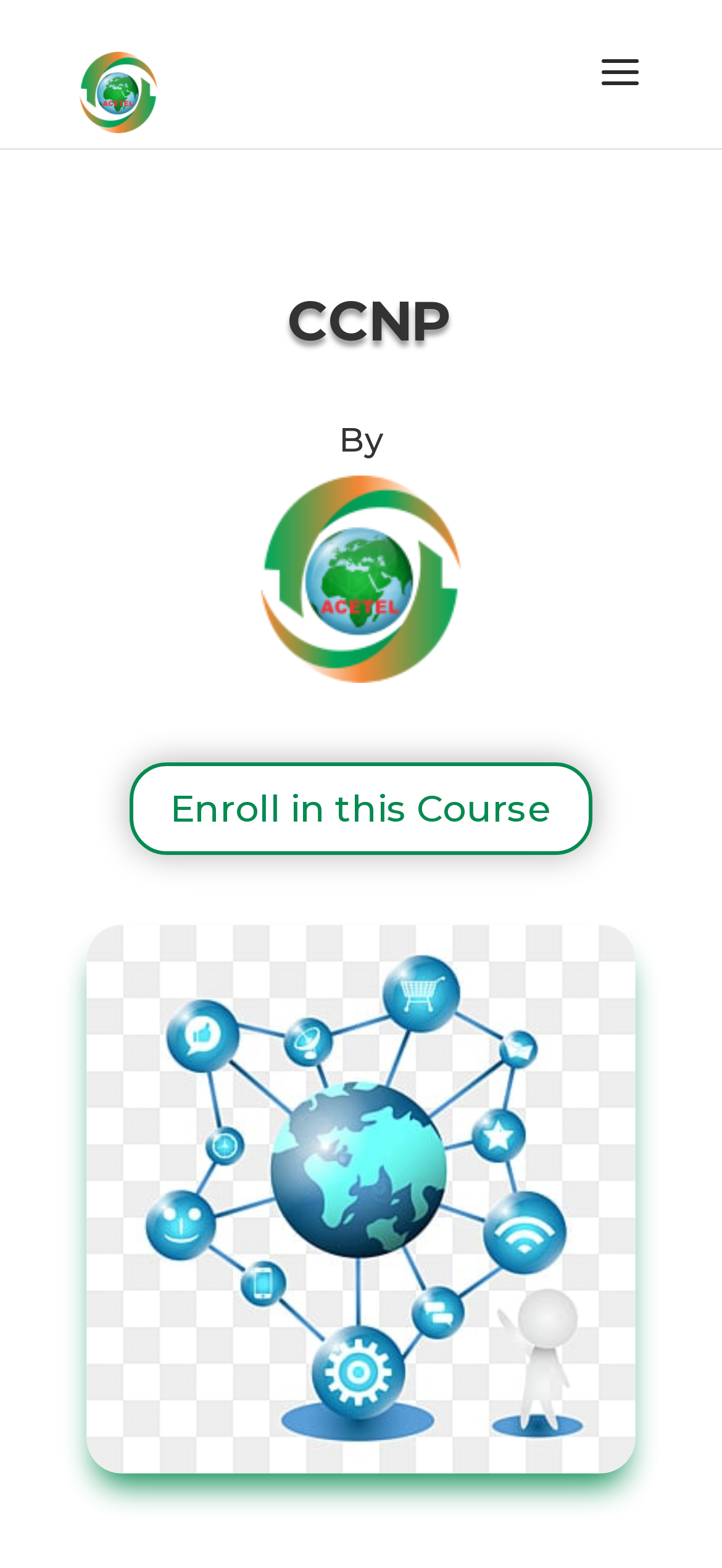Give a detailed explanation of the elements present on the webpage.

The webpage is about CCNP and NOUN ACETEL. At the top-left corner, there is a link with the text "NOUN ACETEL" accompanied by an image with the same name. Below this link, there is a large heading that spans almost the entire width of the page, displaying the title "CCNP". 

Under the title, there are three consecutive headings, with the first one containing the text "By", and the second one being empty. The third heading is also empty. 

On the right side of the page, there is a link that says "Enroll in this Course" with a call-to-action tone. Above this link, there is a large empty space. At the bottom-right corner, there is a standalone image with no descriptive text.